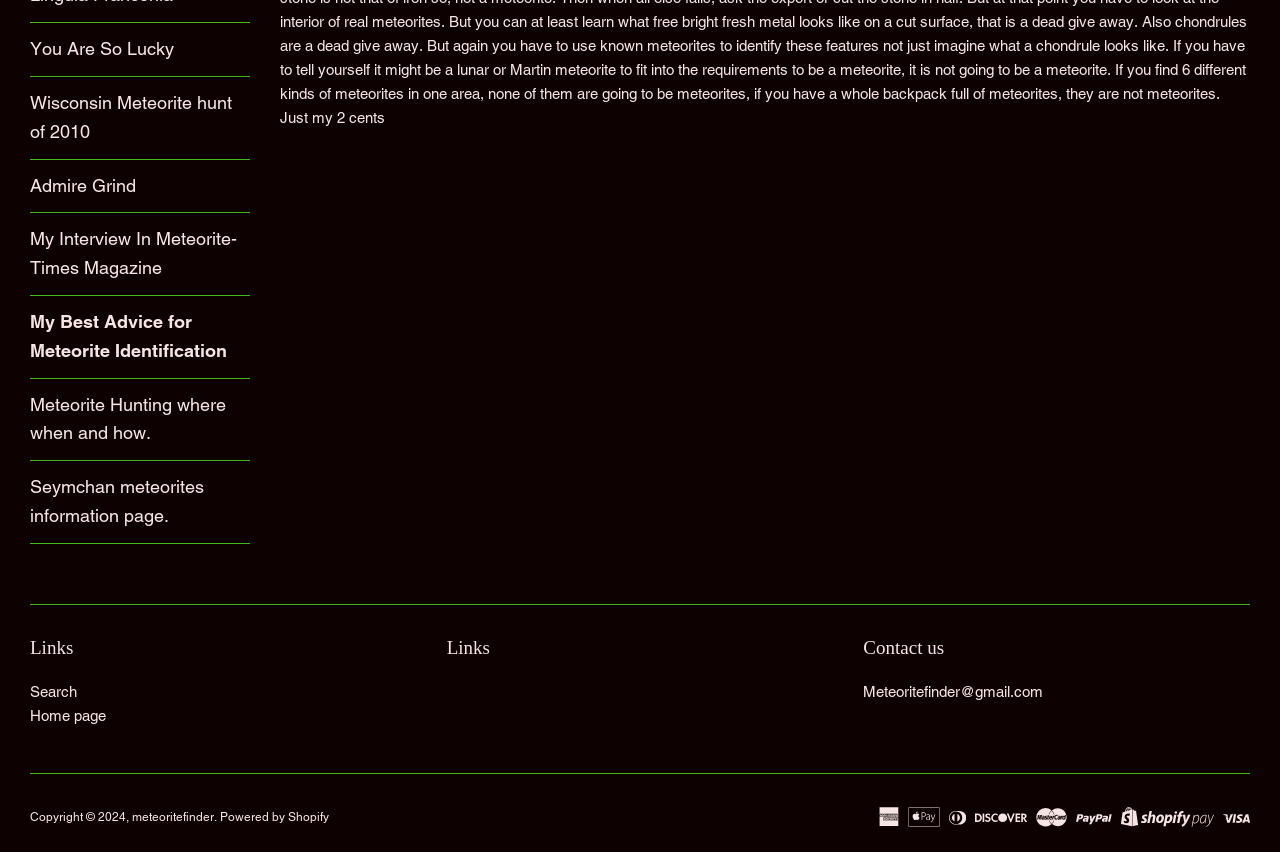Provide the bounding box coordinates of the UI element this sentence describes: "Search".

[0.023, 0.802, 0.06, 0.822]